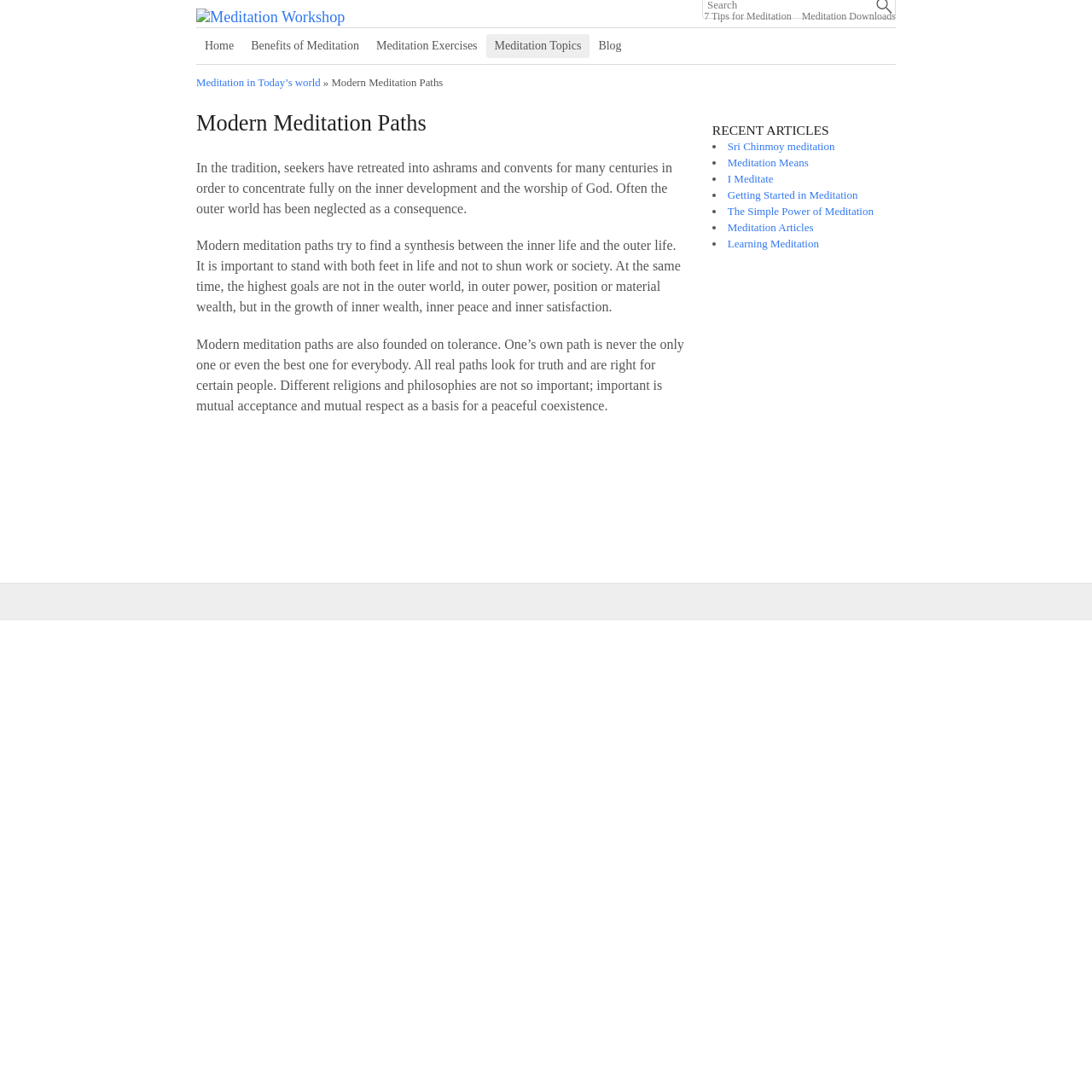Using the provided description: "Home", find the bounding box coordinates of the corresponding UI element. The output should be four float numbers between 0 and 1, in the format [left, top, right, bottom].

[0.18, 0.031, 0.222, 0.053]